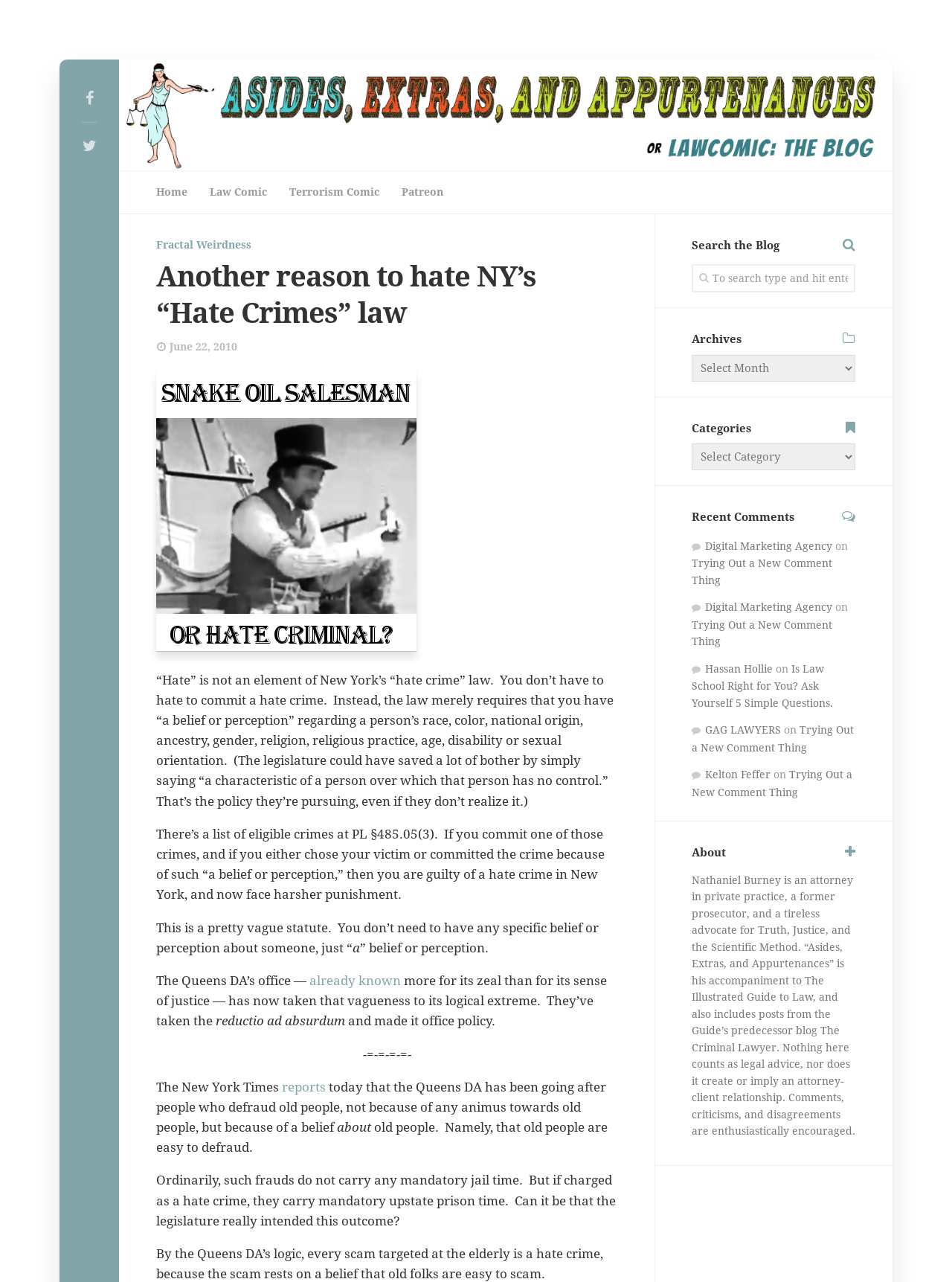What is the purpose of the search box?
Please provide a single word or phrase based on the screenshot.

To search the blog